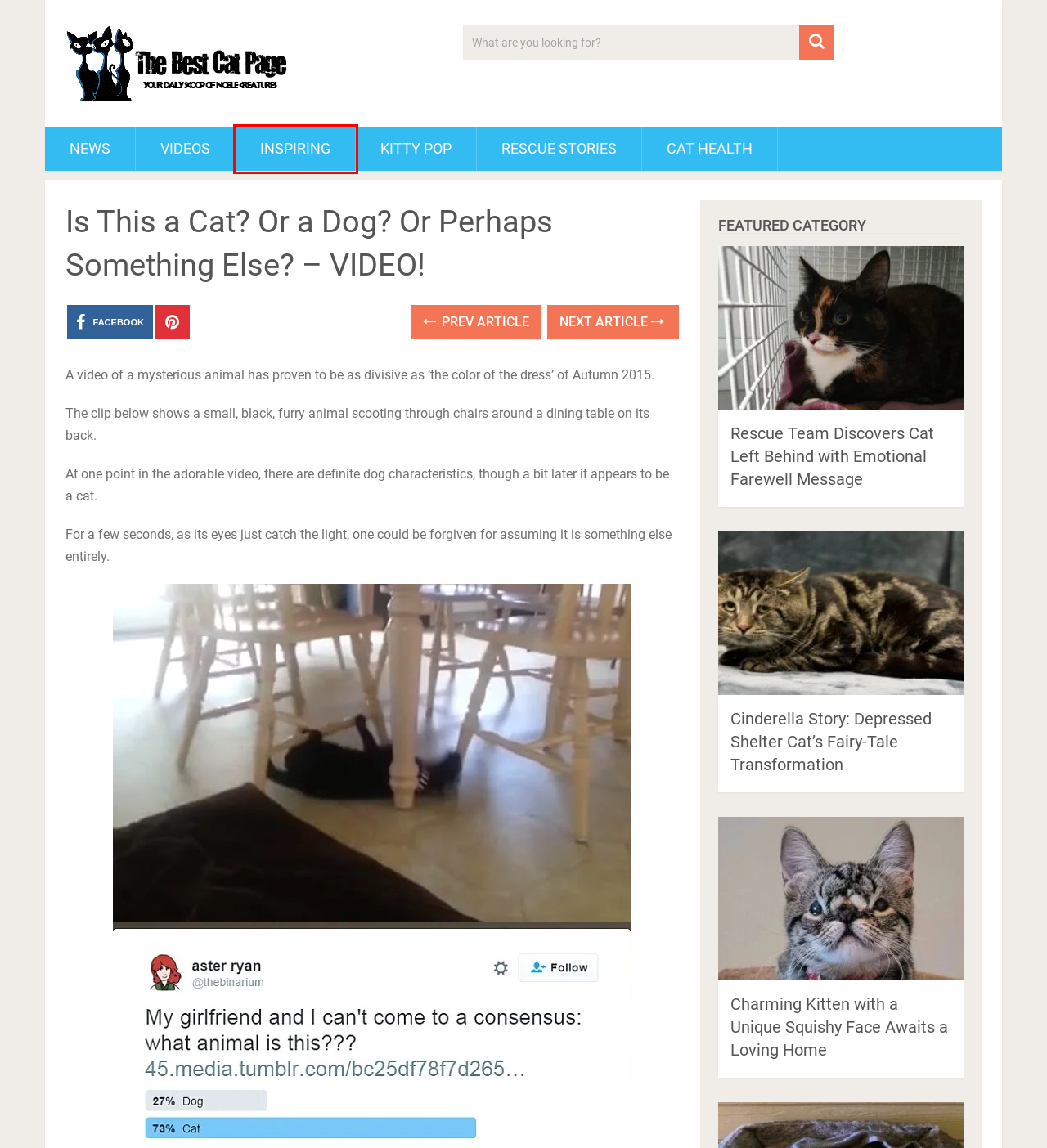Check out the screenshot of a webpage with a red rectangle bounding box. Select the best fitting webpage description that aligns with the new webpage after clicking the element inside the bounding box. Here are the candidates:
A. Charming Kitten with a Unique Squishy Face Awaits a Loving Home
B. Cat Health Archives - The Best Cat Page
C. Cinderella Story: Depressed Shelter Cat's Fairy-Tale Transformation
D. Inspiring Archives - The Best Cat Page
E. Videos Archives - The Best Cat Page
F. Rescue Stories Archives - The Best Cat Page
G. The Best Cat Page - Read The All Cat News in One Place
H. ‘Weak, Abandoned’ Bobcat Kitten Rescued Last Year in Utah Released Back into Wild!

D